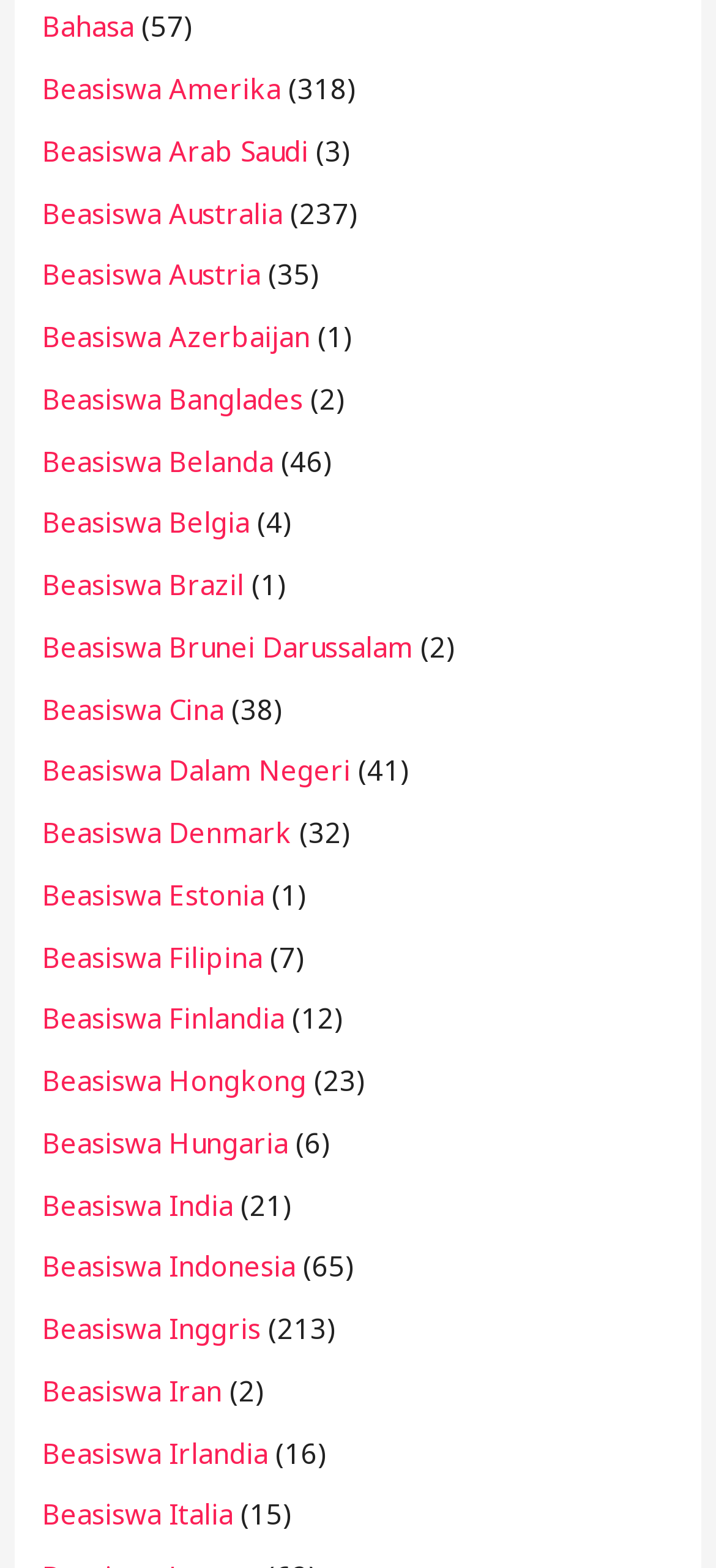Can you find the bounding box coordinates for the element that needs to be clicked to execute this instruction: "Click on Beasiswa Indonesia"? The coordinates should be given as four float numbers between 0 and 1, i.e., [left, top, right, bottom].

[0.059, 0.796, 0.413, 0.819]